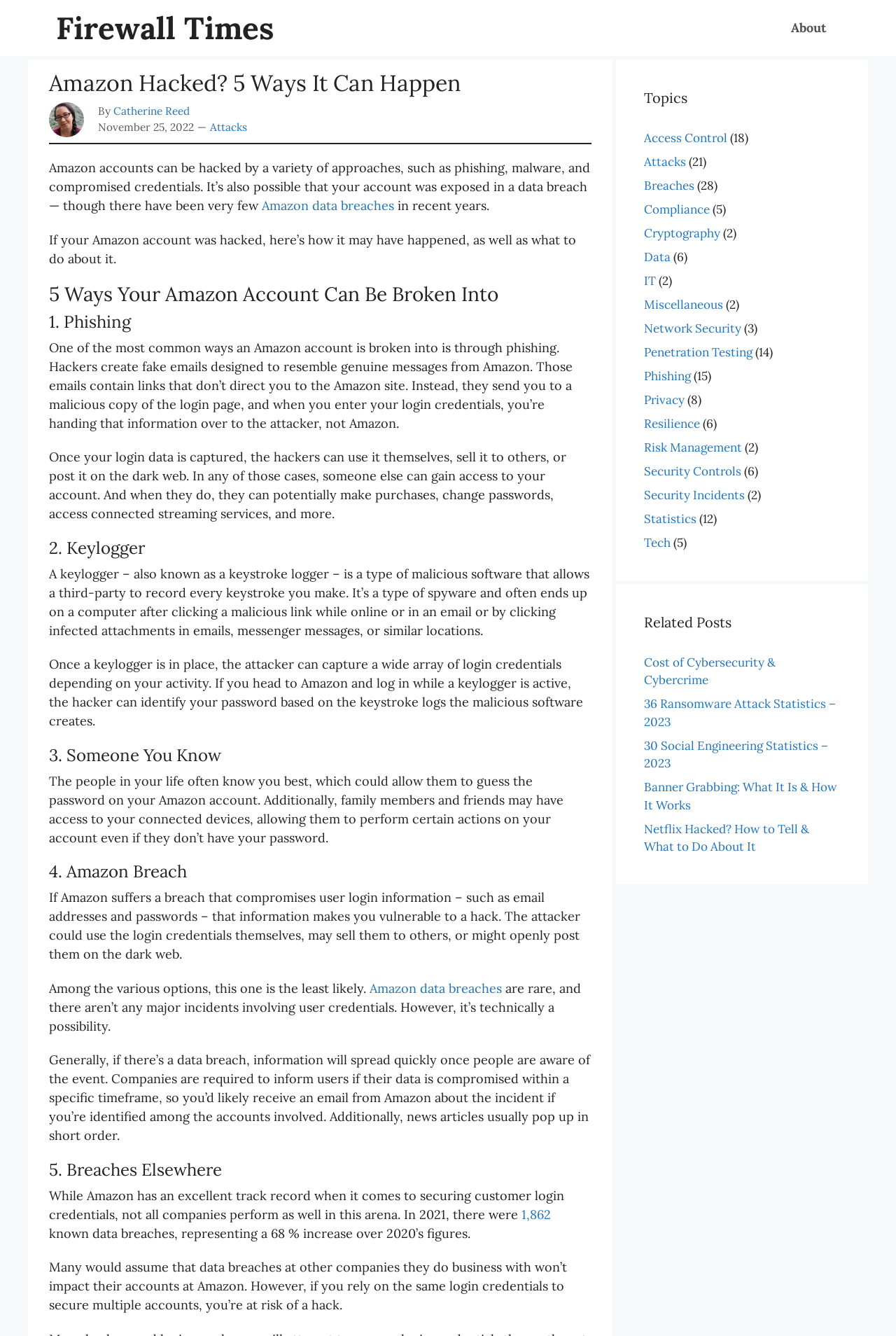Give an in-depth explanation of the webpage layout and content.

The webpage is about Amazon account security, specifically discussing the various ways an Amazon account can be hacked. At the top, there is a banner with the site's name "Firewall Times" and a navigation menu with an "About" link. Below the banner, there is a heading "Amazon Hacked? 5 Ways It Can Happen" followed by an image and the author's name "Catherine Reed" with a link to her profile. The article's publication date "November 25, 2022" is also displayed.

The main content of the webpage is divided into five sections, each discussing a different way an Amazon account can be compromised, including phishing, keylogger, someone you know, Amazon breach, and breaches elsewhere. Each section has a heading and a detailed description of the hacking method.

On the right side of the webpage, there is a complementary section with two parts. The first part has a heading "Topics" with links to various security-related topics, such as access control, attacks, breaches, and more. Each topic has a number in parentheses indicating the number of related articles. The second part has a heading "Related Posts" with links to four related articles about cybersecurity and cybercrime.

Overall, the webpage provides informative content about Amazon account security and related topics, with a clear structure and easy-to-read format.